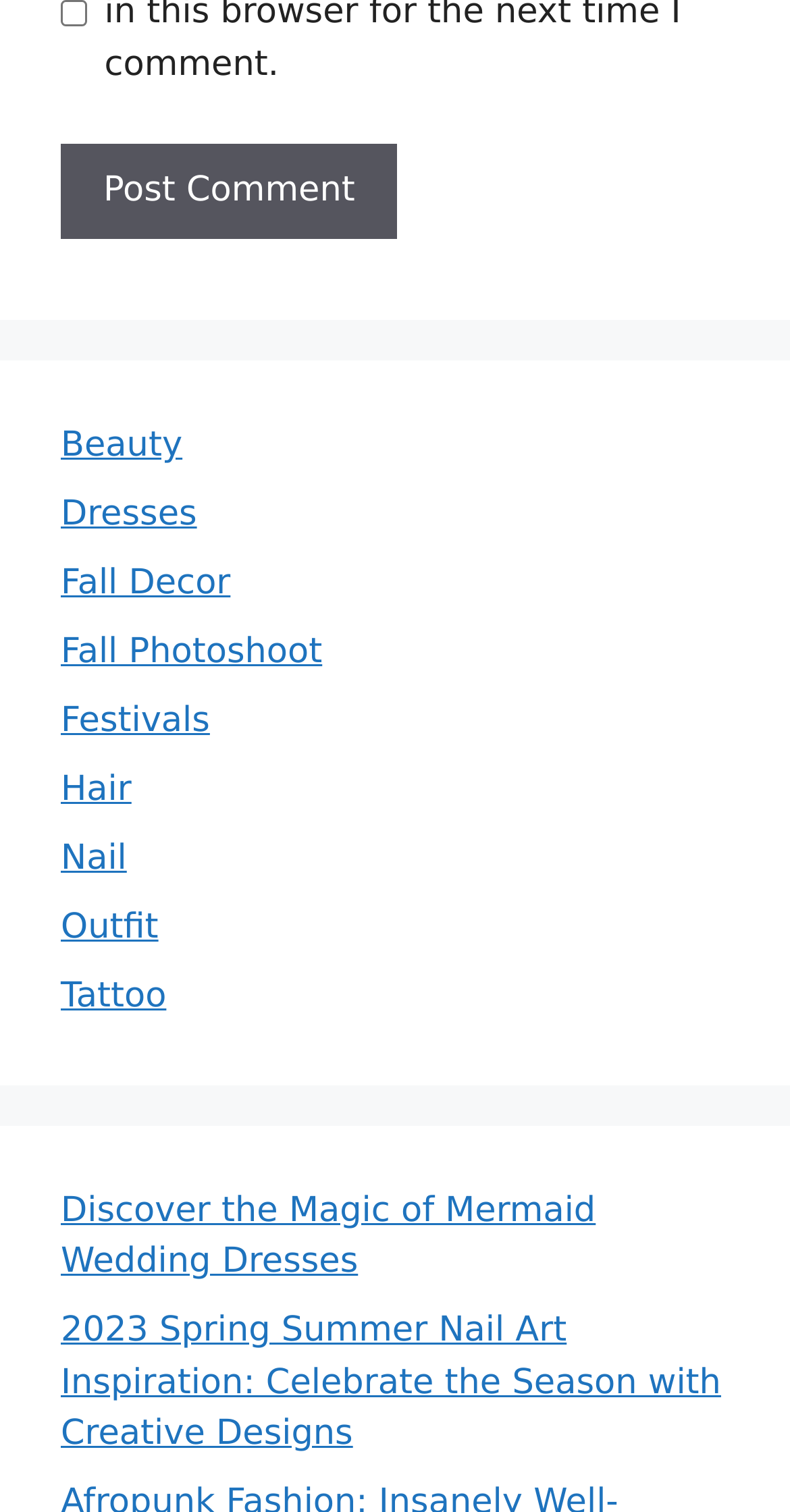Please provide the bounding box coordinates for the element that needs to be clicked to perform the instruction: "Explore the 2023 Spring Summer Nail Art Inspiration". The coordinates must consist of four float numbers between 0 and 1, formatted as [left, top, right, bottom].

[0.077, 0.867, 0.913, 0.962]